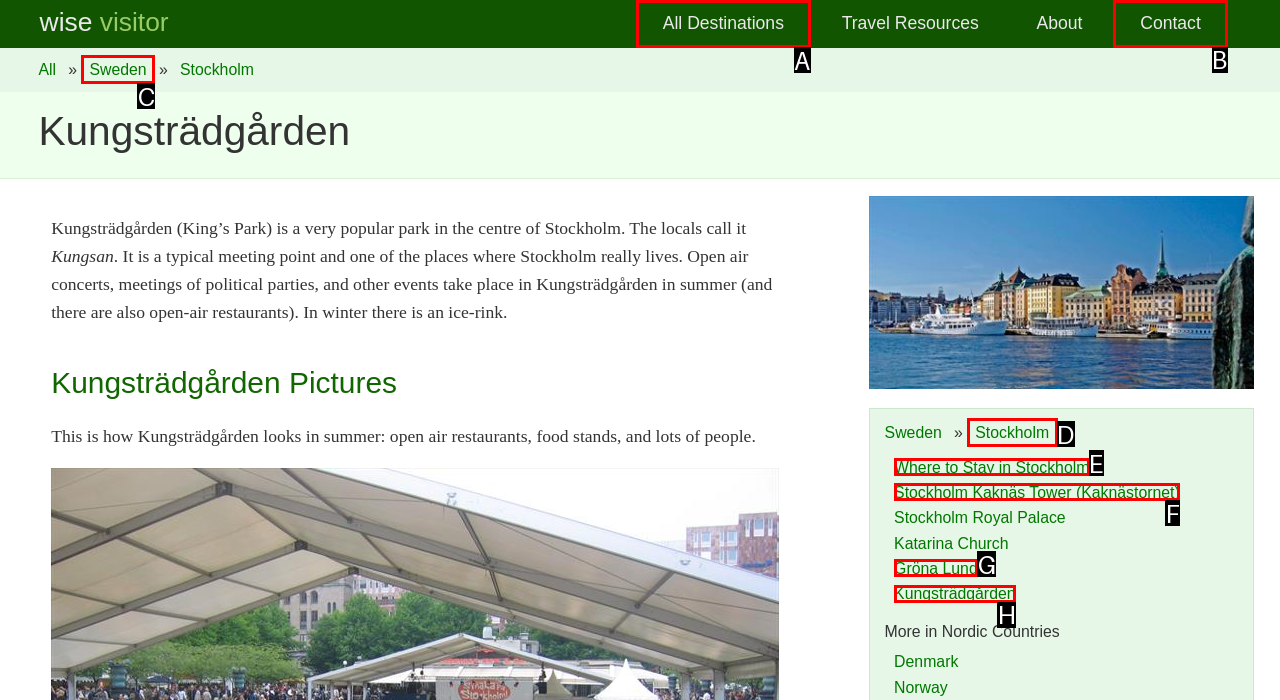Identify the letter of the UI element I need to click to carry out the following instruction: Click on 'All Destinations'

A